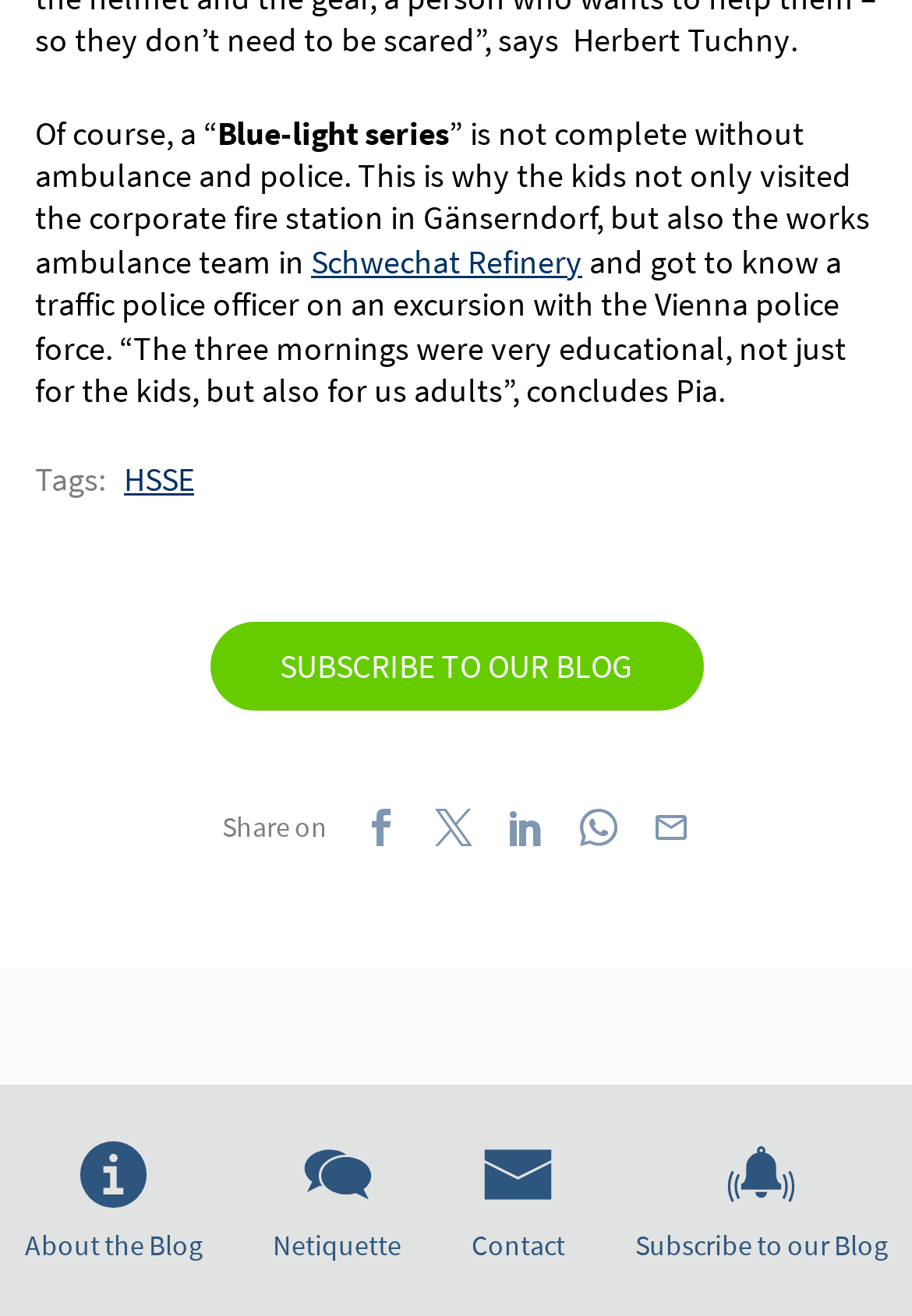What refinery is mentioned in the blog post?
Please look at the screenshot and answer in one word or a short phrase.

Schwechat Refinery